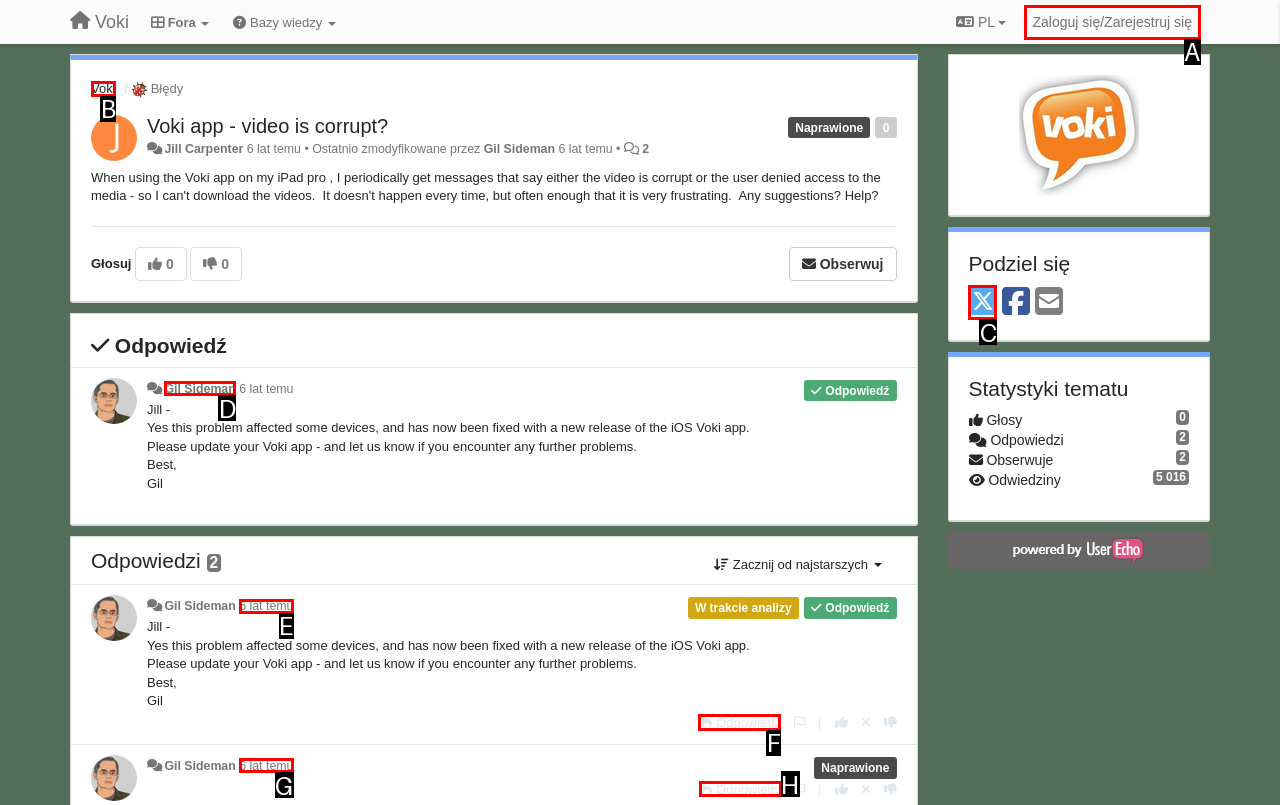Which lettered option should I select to achieve the task: Click on the 'Odpowiedz' link according to the highlighted elements in the screenshot?

F